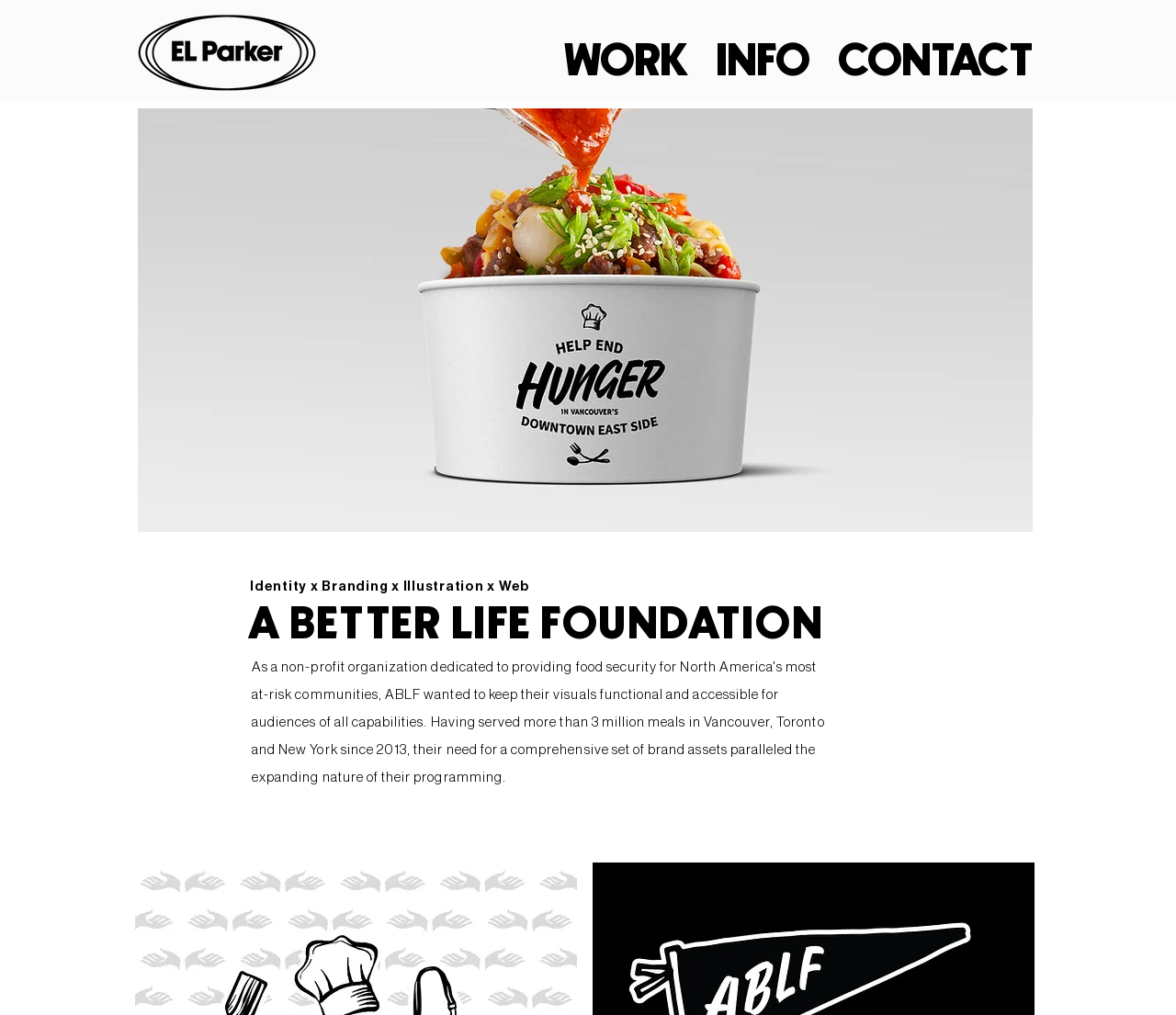Locate the bounding box for the described UI element: "WORK". Ensure the coordinates are four float numbers between 0 and 1, formatted as [left, top, right, bottom].

[0.468, 0.03, 0.597, 0.075]